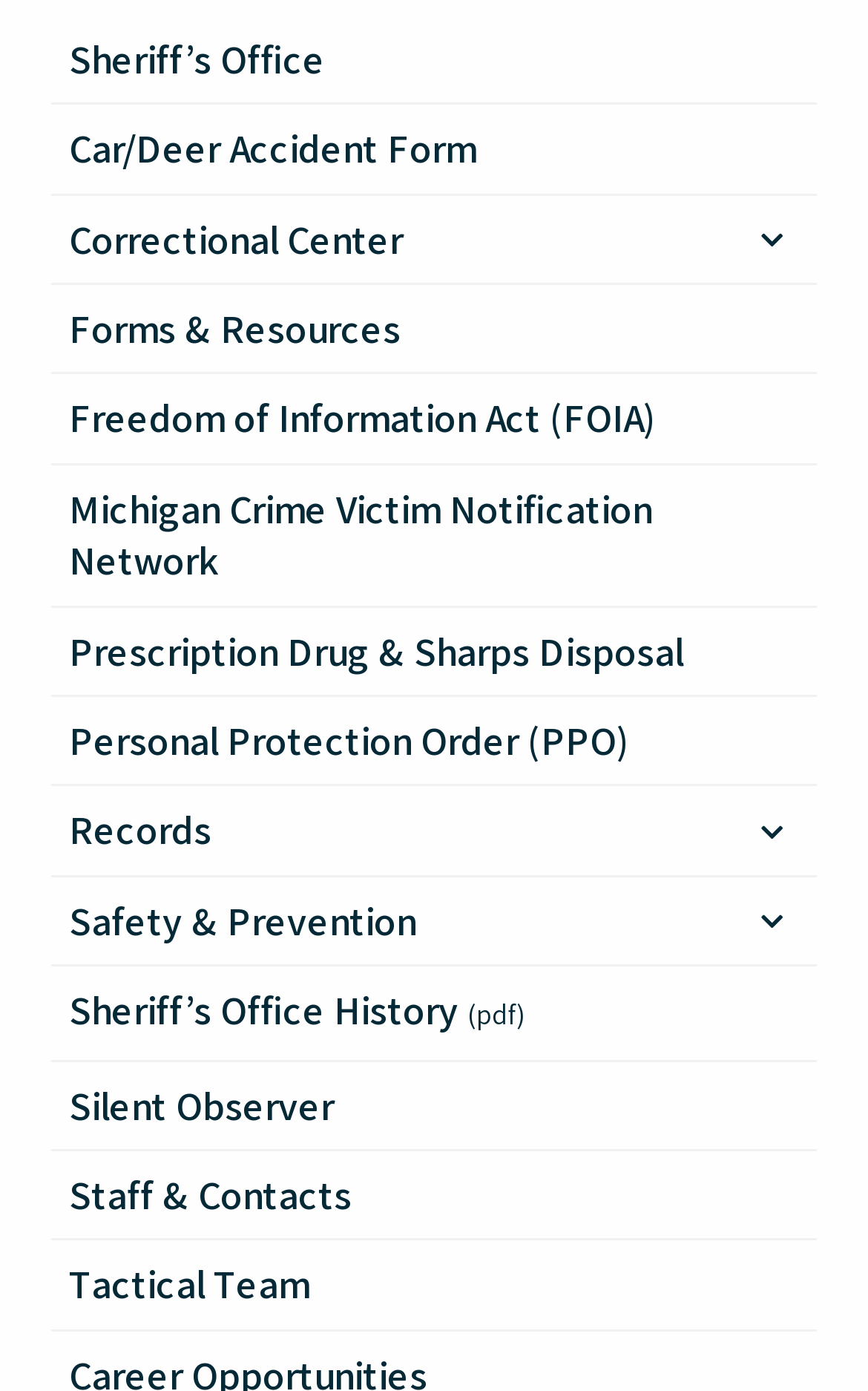Using the element description: "parent_node: Records aria-label="Toggle Submenu"", determine the bounding box coordinates. The coordinates should be in the format [left, top, right, bottom], with values between 0 and 1.

[0.838, 0.566, 0.941, 0.629]